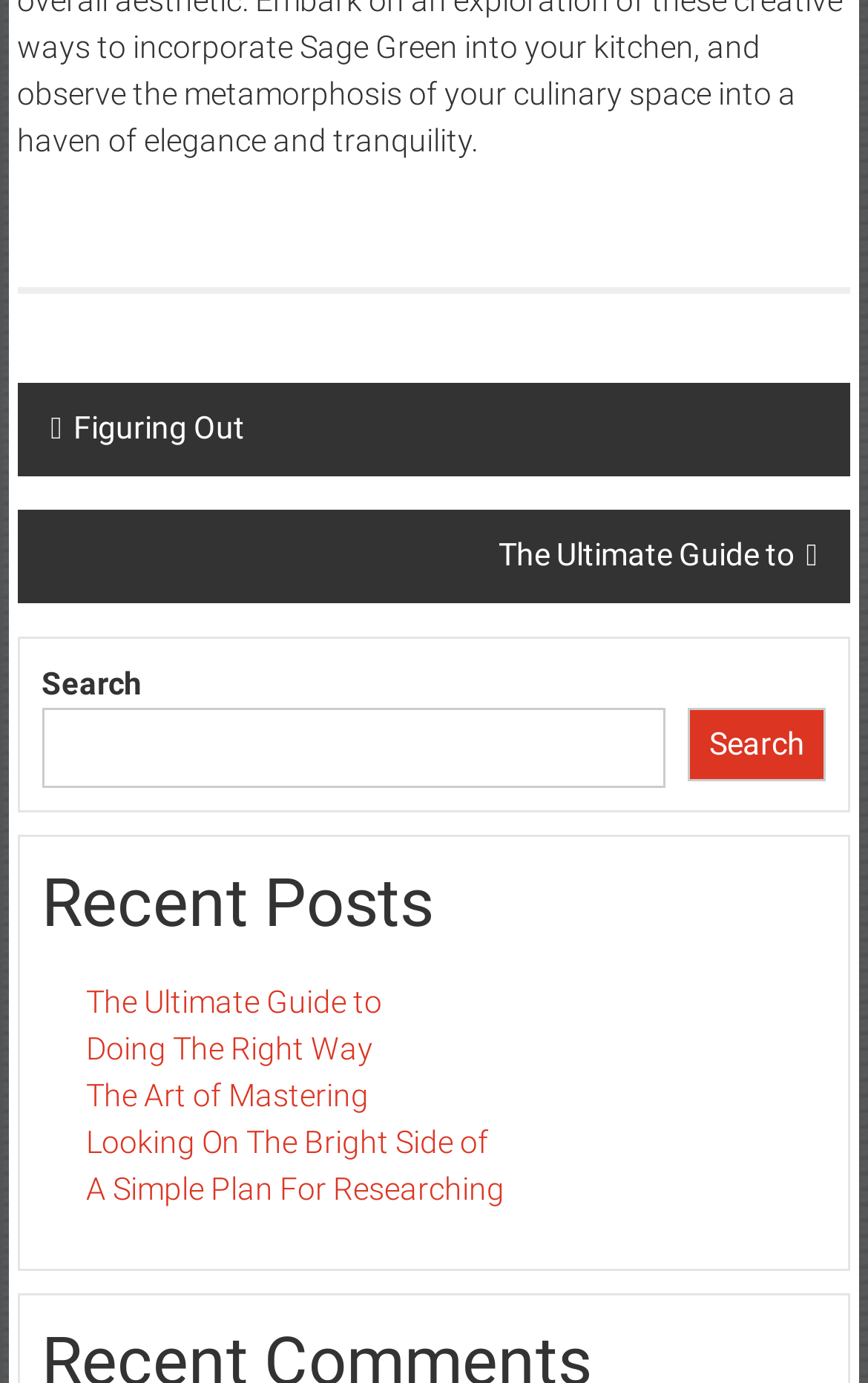Use a single word or phrase to answer the question: 
What is the purpose of the search box?

To search the website